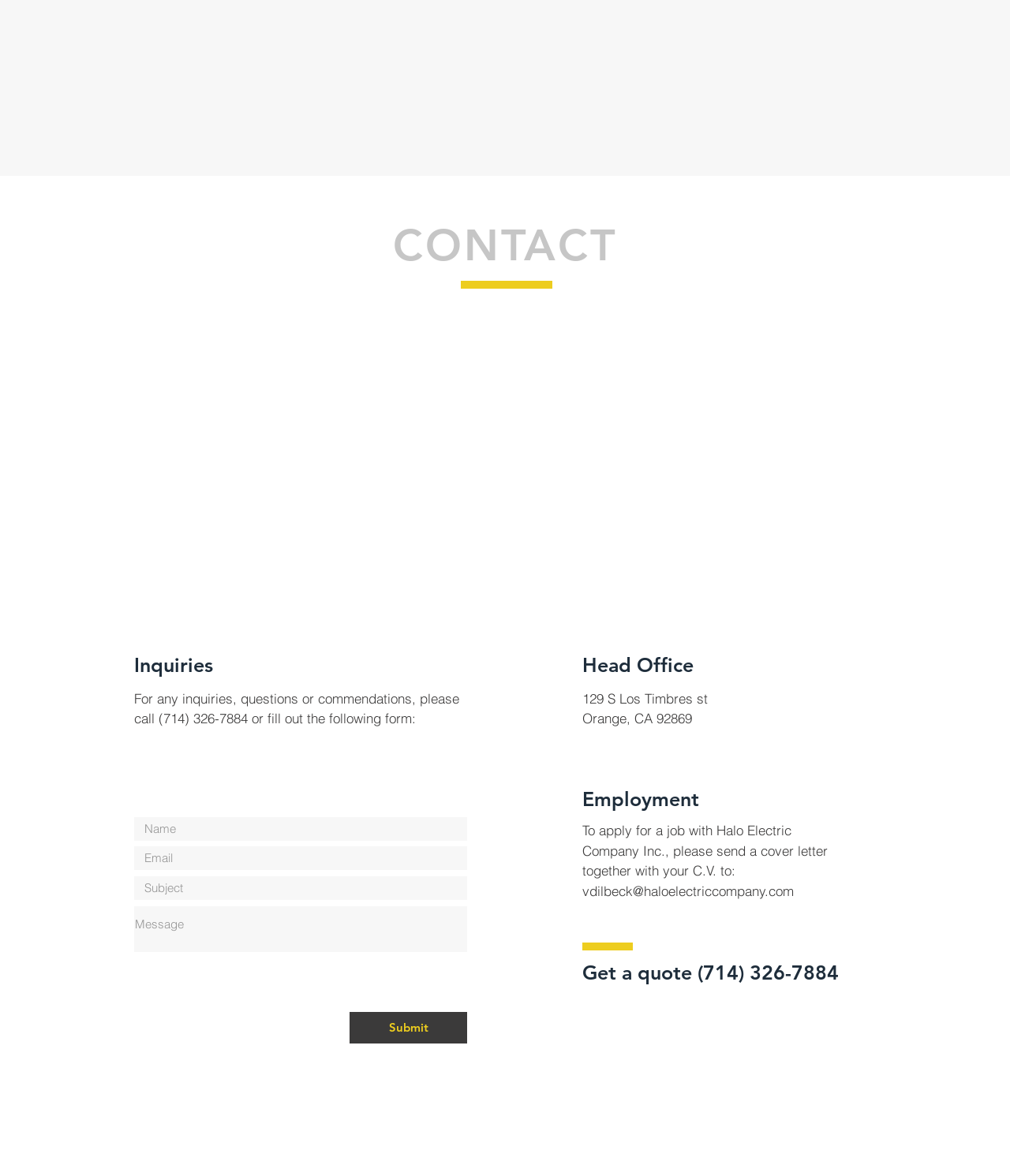Specify the bounding box coordinates of the region I need to click to perform the following instruction: "Send an email to the employment contact". The coordinates must be four float numbers in the range of 0 to 1, i.e., [left, top, right, bottom].

[0.577, 0.75, 0.786, 0.765]